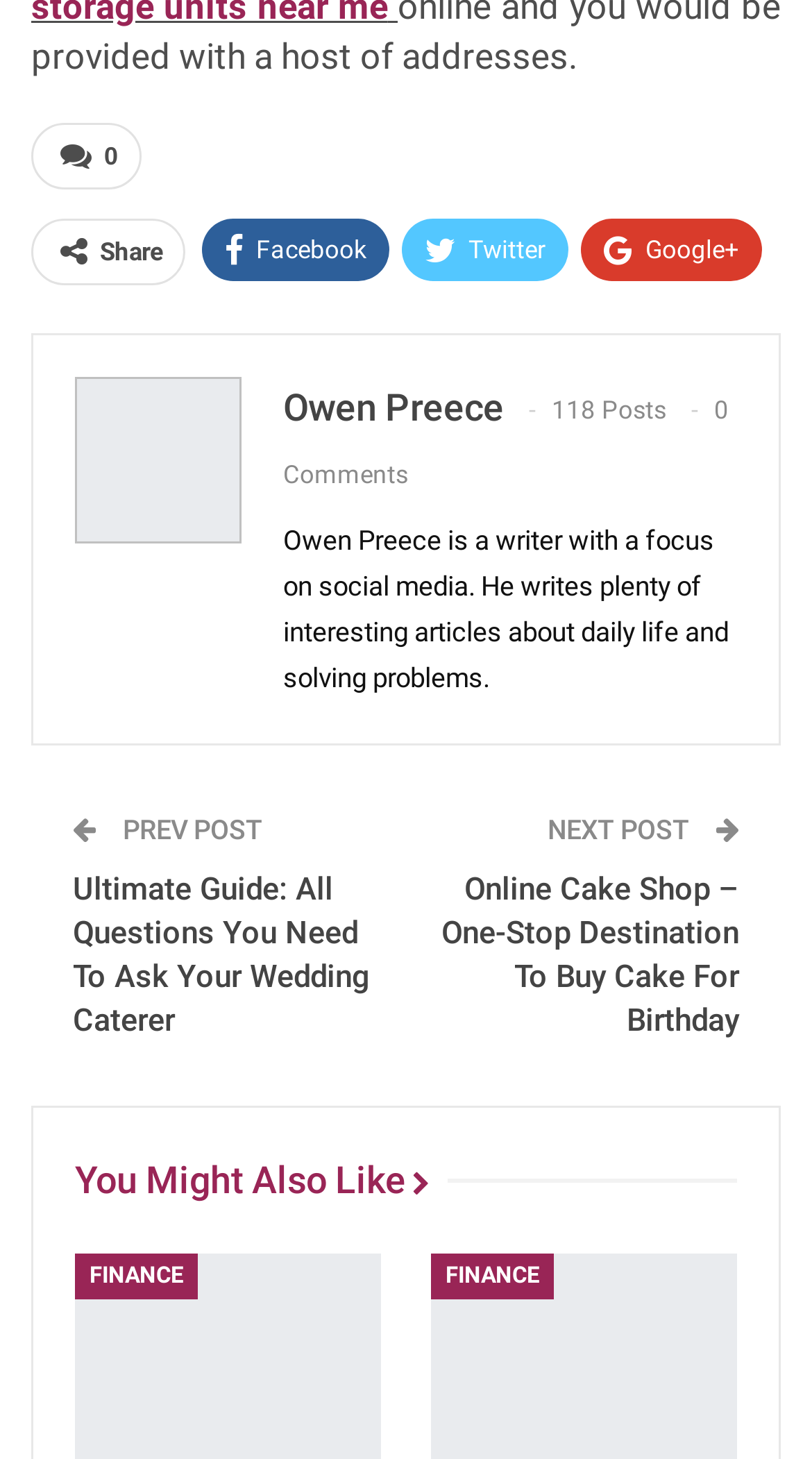Kindly determine the bounding box coordinates of the area that needs to be clicked to fulfill this instruction: "Share on Facebook".

[0.249, 0.15, 0.479, 0.193]